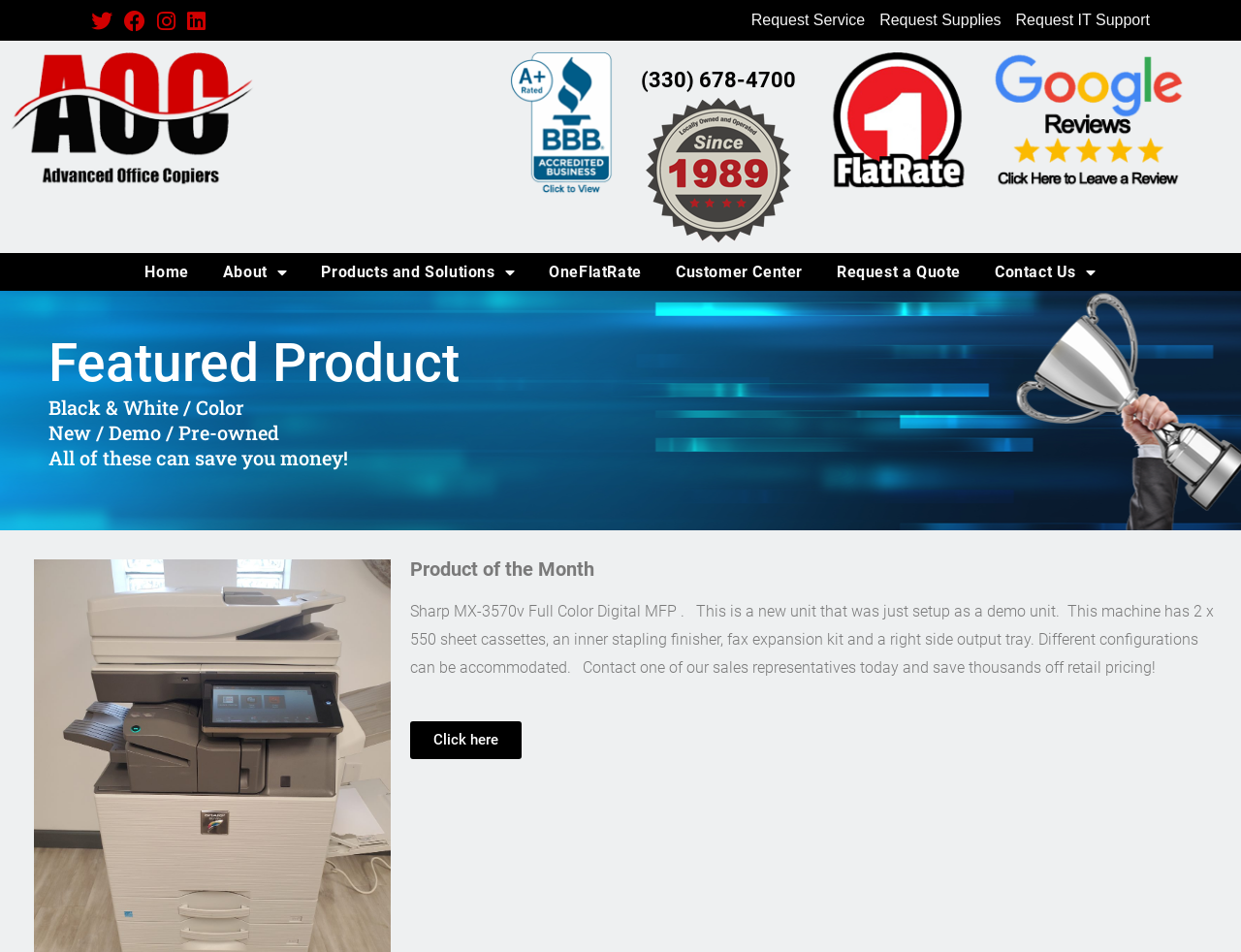Calculate the bounding box coordinates of the UI element given the description: "Request a Quote".

[0.669, 0.266, 0.78, 0.306]